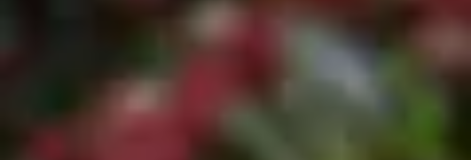Respond to the question with just a single word or phrase: 
What surrounds the coffee cherries?

Lush green leaves